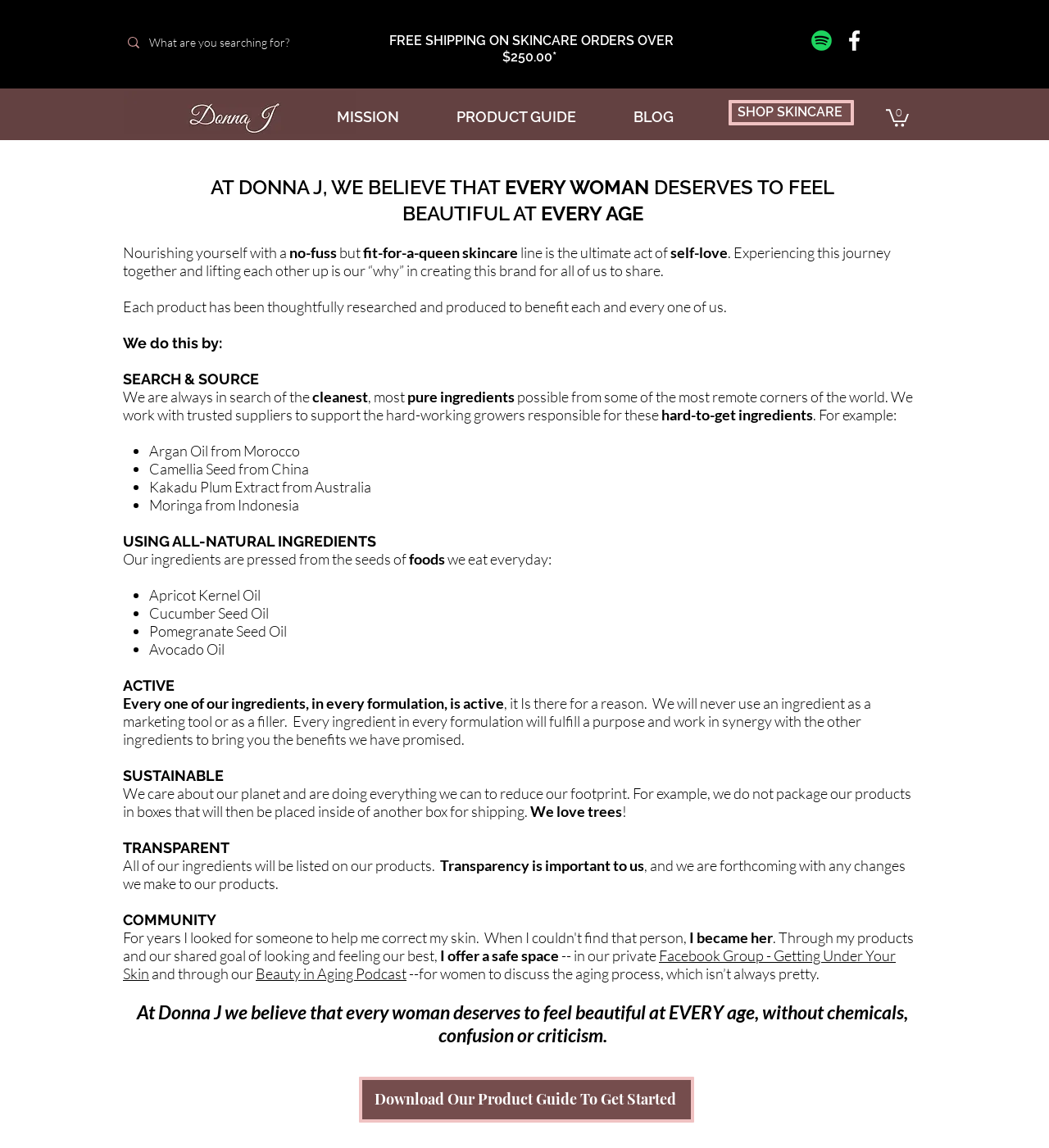How many social media platforms are linked on the webpage?
Please use the visual content to give a single word or phrase answer.

2